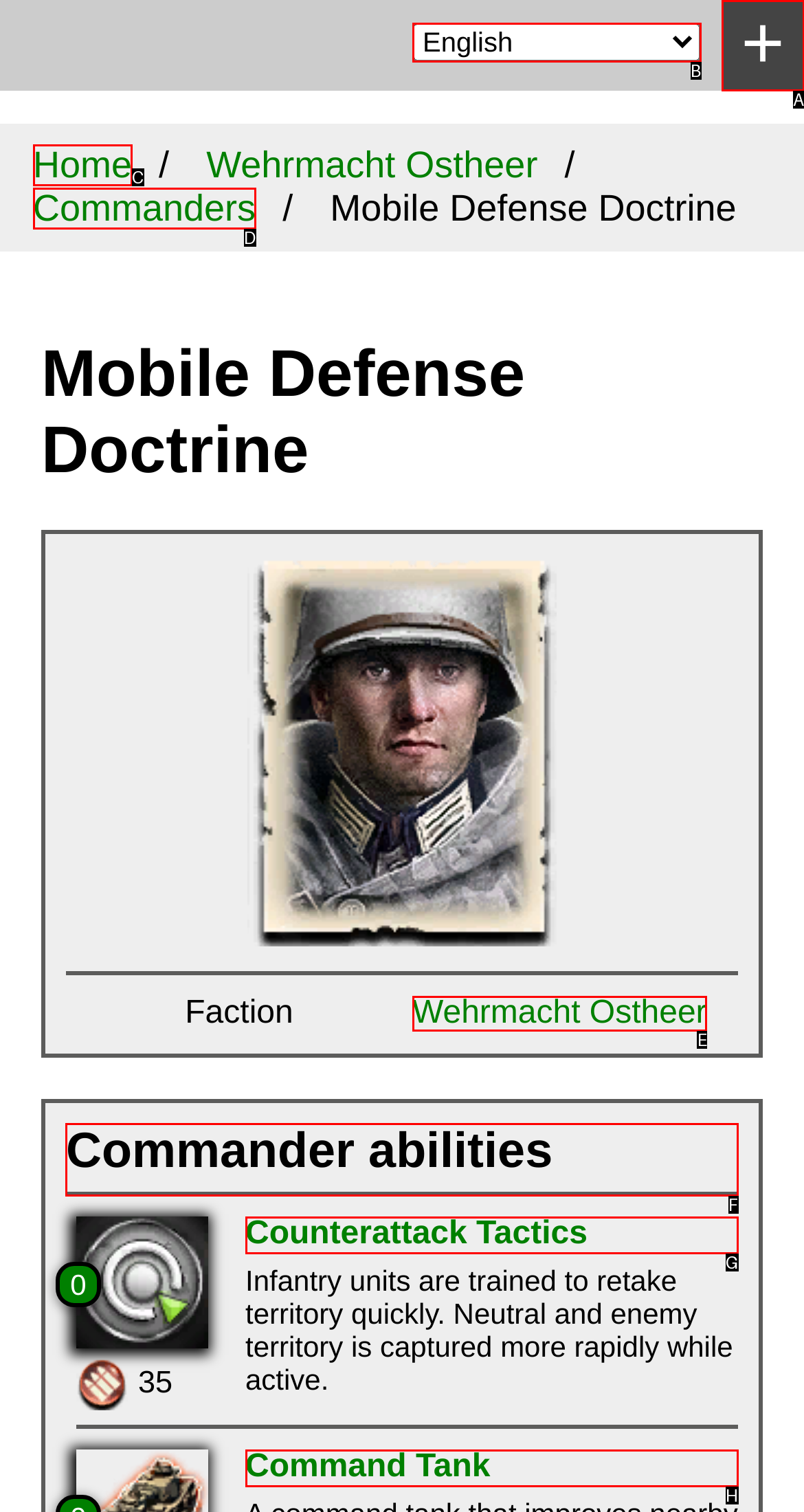Determine the right option to click to perform this task: View commander abilities
Answer with the correct letter from the given choices directly.

F